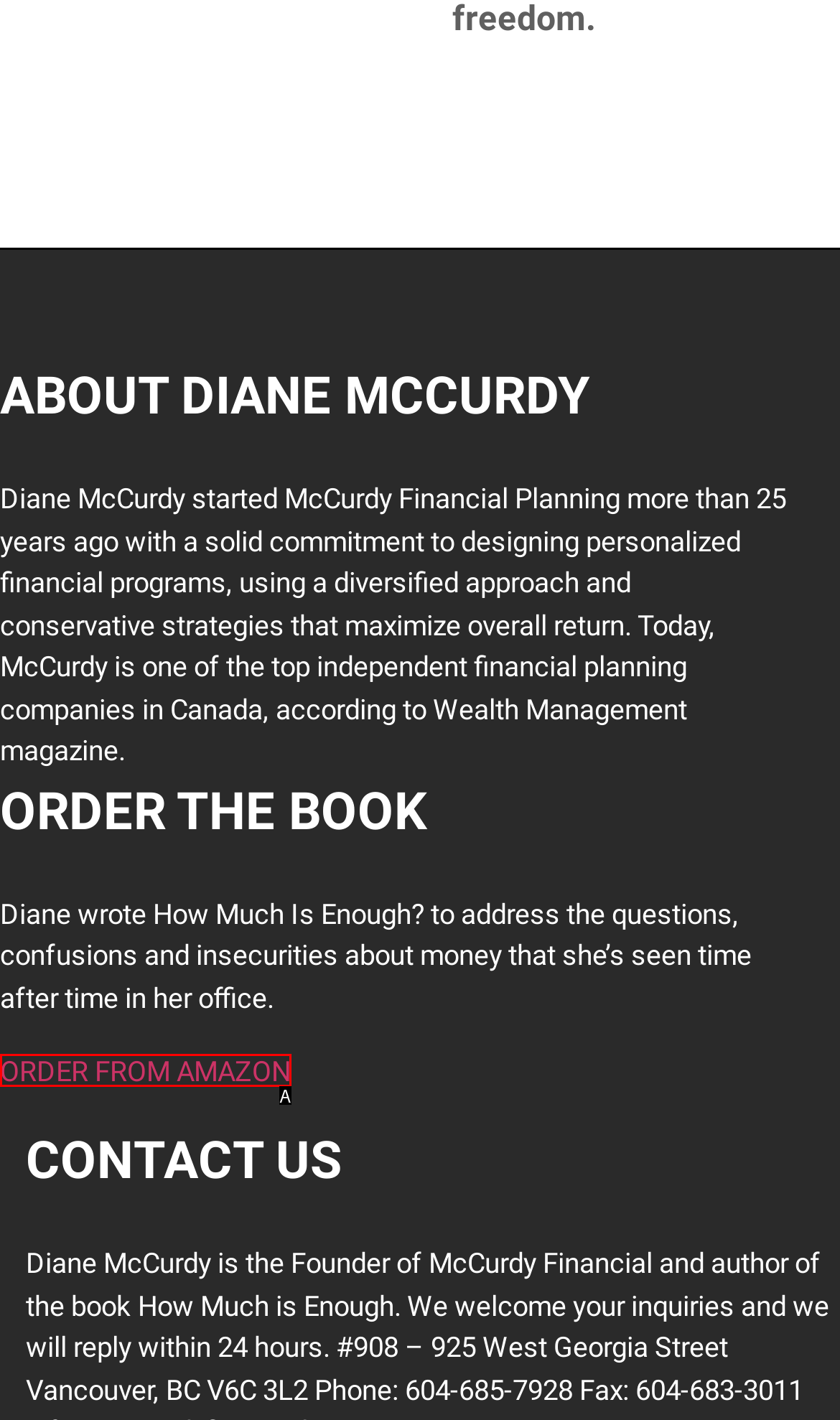Identify the UI element that best fits the description: ORDER FROM AMAZON
Respond with the letter representing the correct option.

A